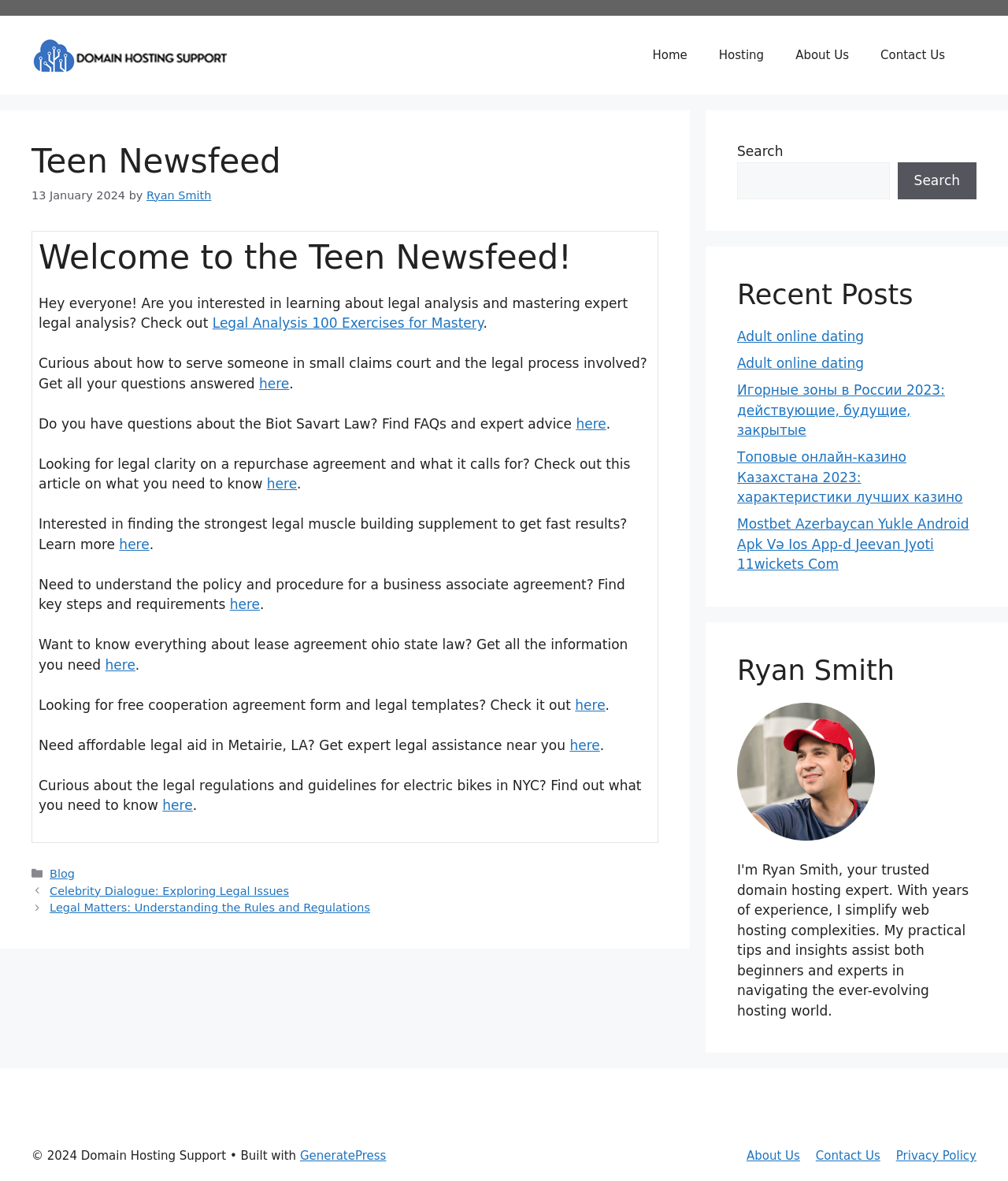Find the bounding box coordinates of the clickable element required to execute the following instruction: "Click on the 'Home' link". Provide the coordinates as four float numbers between 0 and 1, i.e., [left, top, right, bottom].

[0.632, 0.027, 0.697, 0.067]